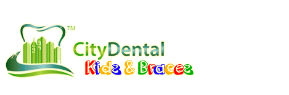What is suggested by the green cityscape elements in the logo?
Provide a short answer using one word or a brief phrase based on the image.

Community and child-friendly services